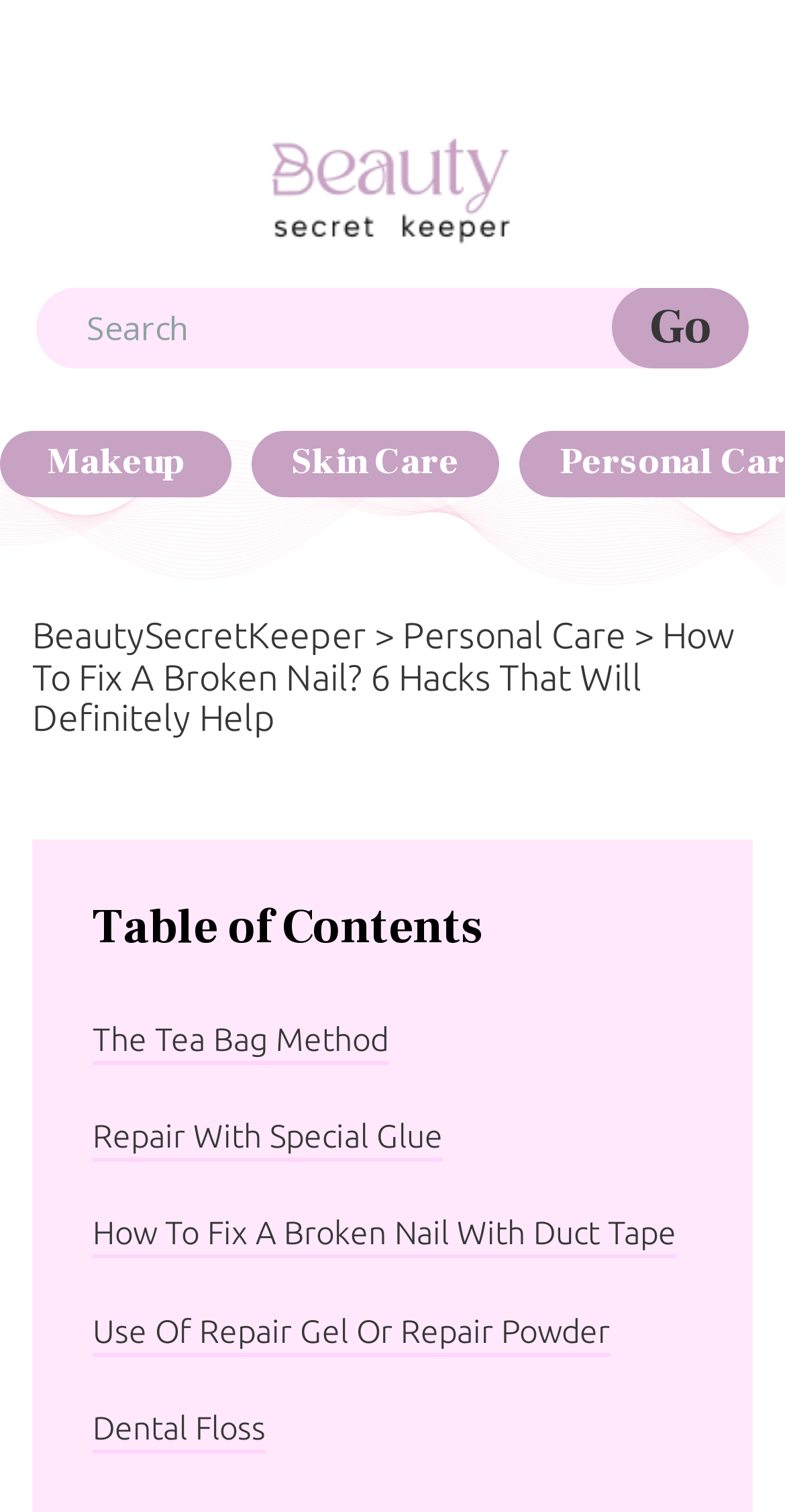How many text inputs are available on the webpage?
Look at the image and answer the question with a single word or phrase.

2